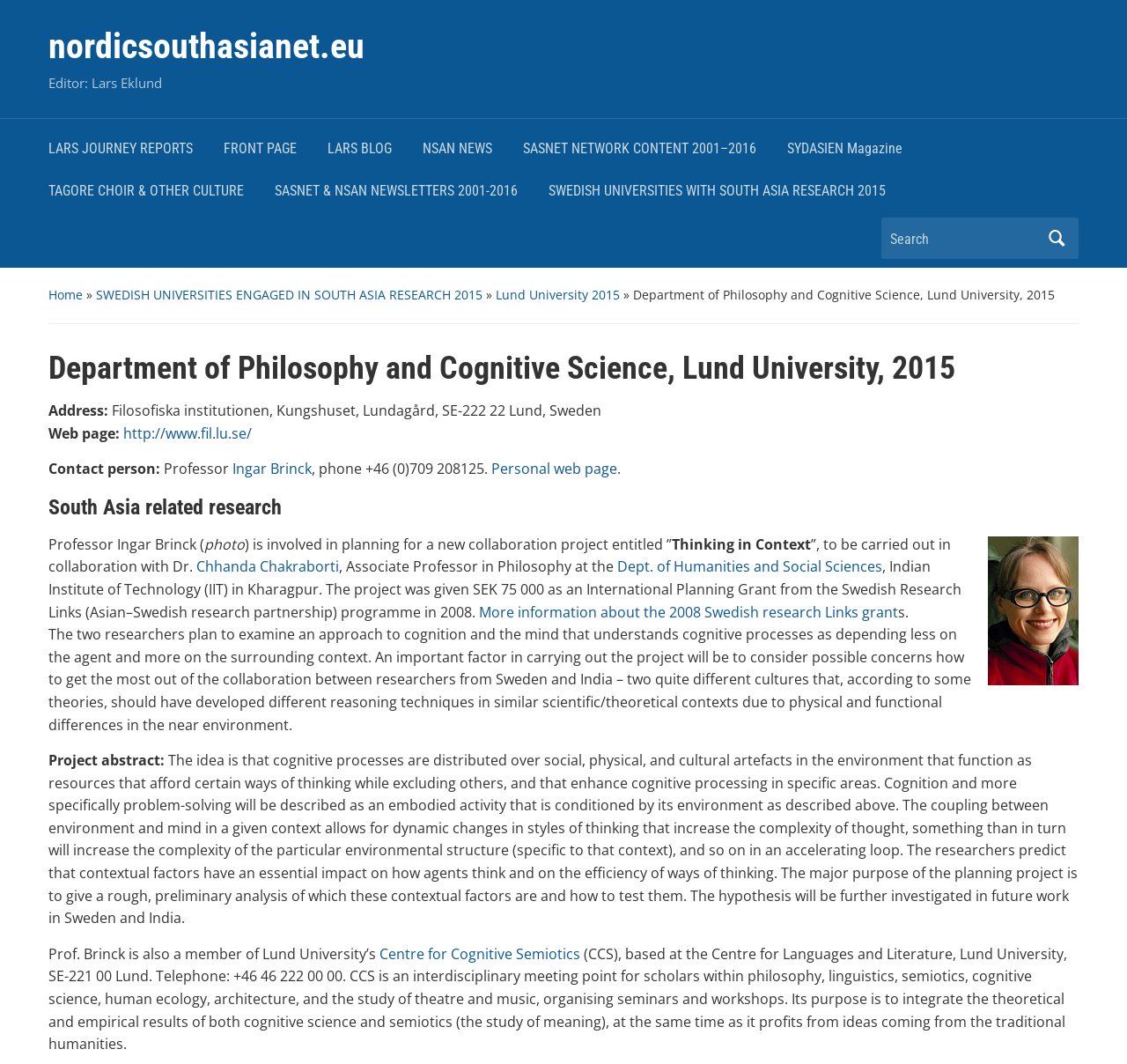What is the address of the Department of Philosophy and Cognitive Science? From the image, respond with a single word or brief phrase.

Filosofiska institutionen, Kungshuset, Lundagård, SE-222 22 Lund, Sweden